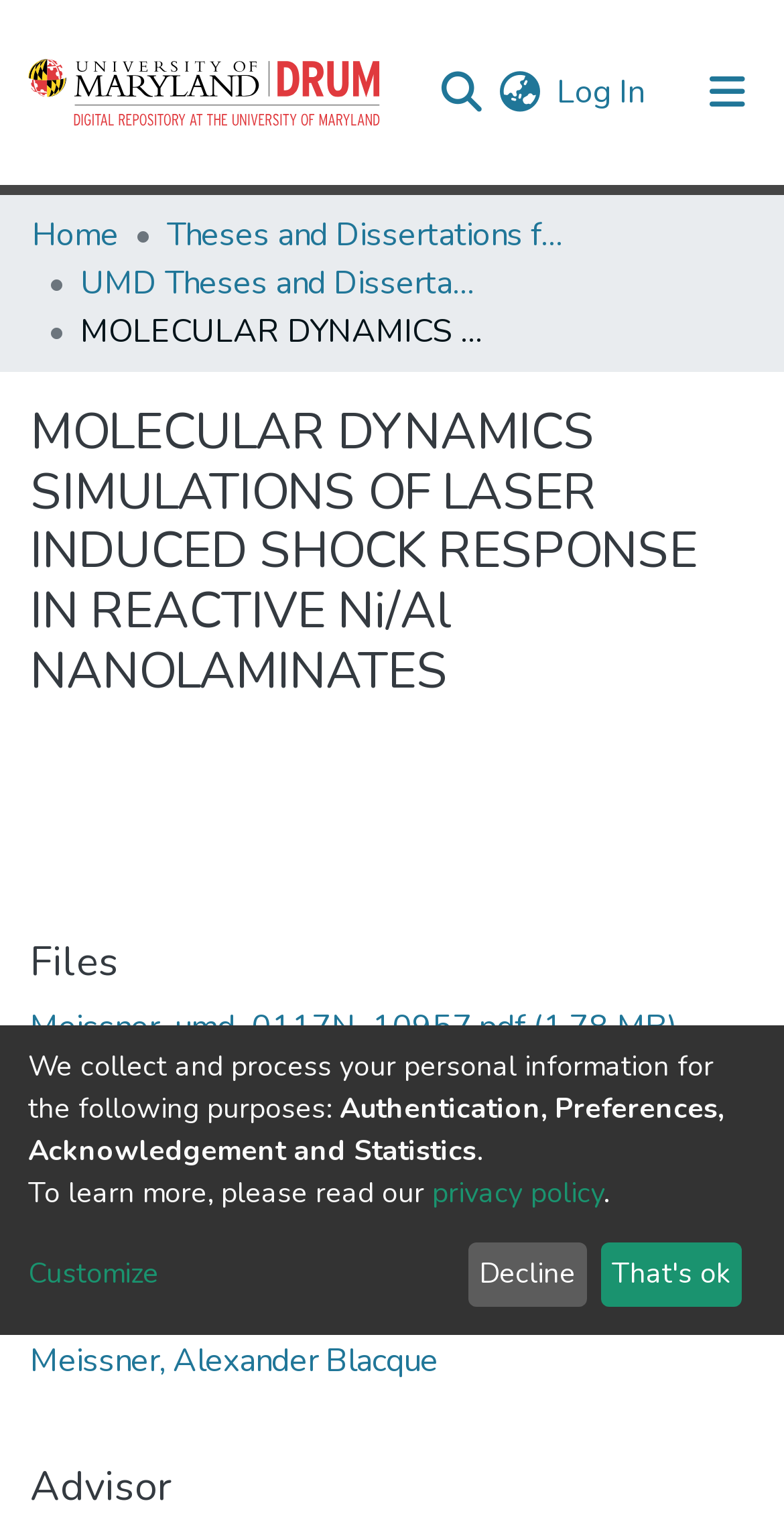Extract the bounding box coordinates for the UI element described as: "Theses and Dissertations from UMD".

[0.213, 0.137, 0.726, 0.169]